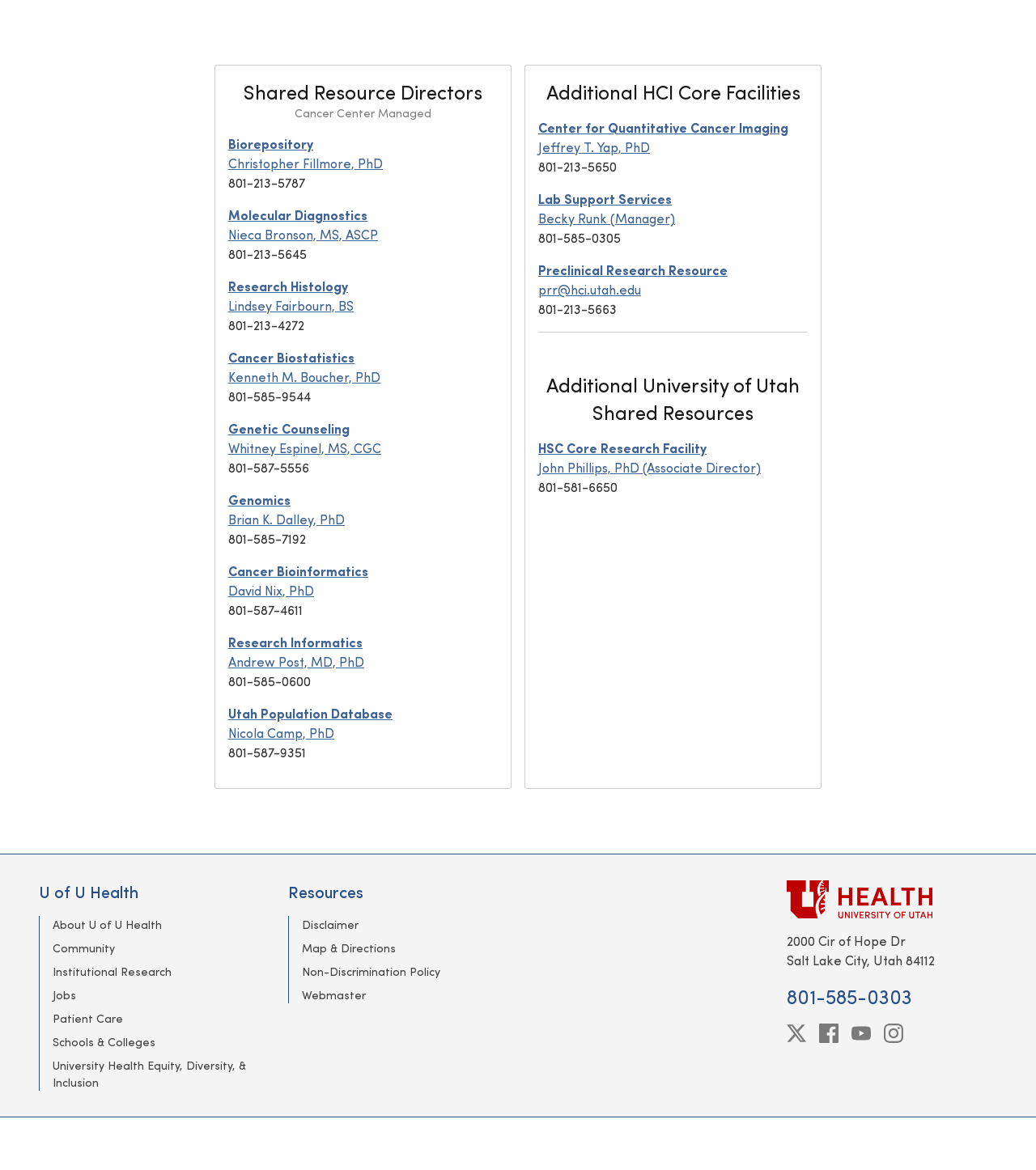Please provide the bounding box coordinates for the element that needs to be clicked to perform the following instruction: "Visit Center for Quantitative Cancer Imaging". The coordinates should be given as four float numbers between 0 and 1, i.e., [left, top, right, bottom].

[0.52, 0.102, 0.761, 0.116]